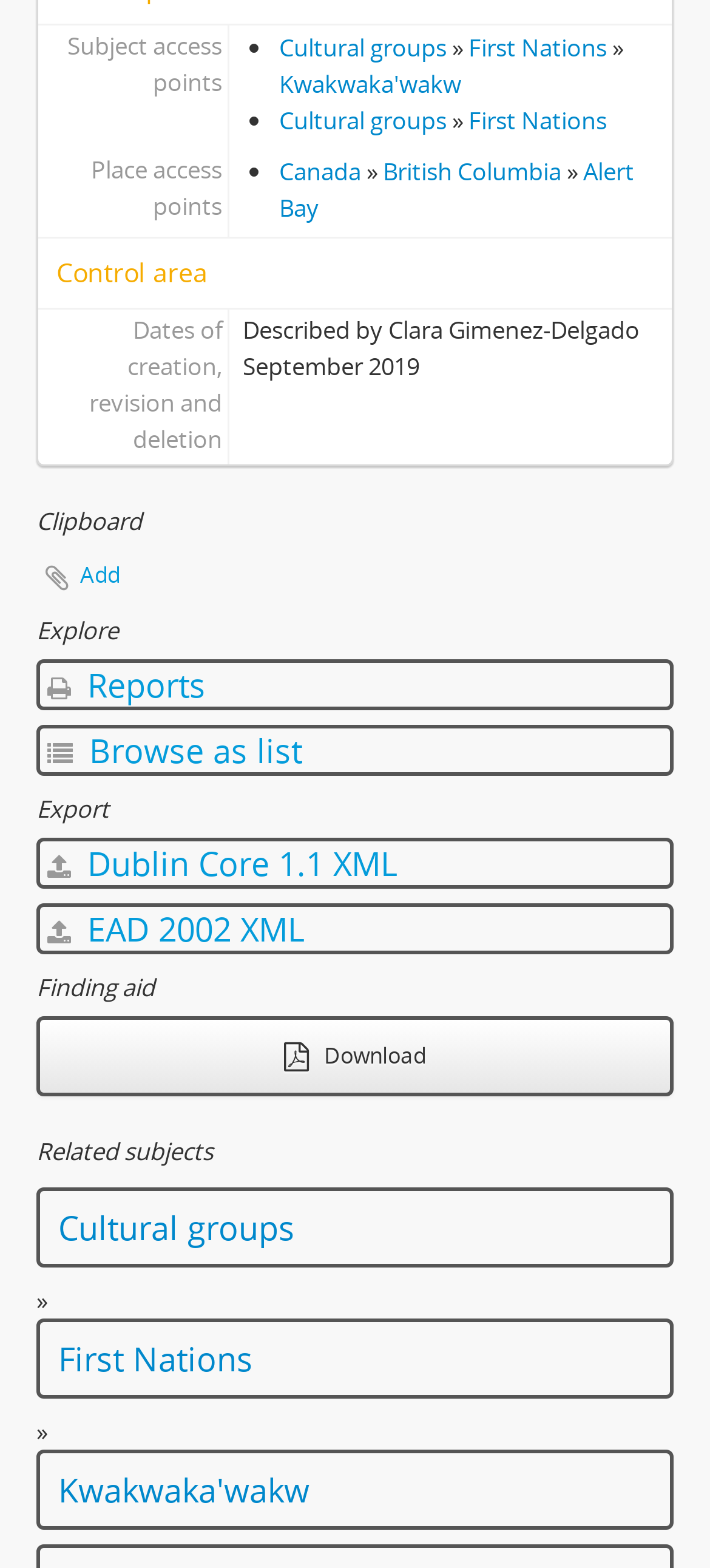Please identify the bounding box coordinates of the element I need to click to follow this instruction: "Edit in the control area".

[0.054, 0.151, 0.946, 0.197]